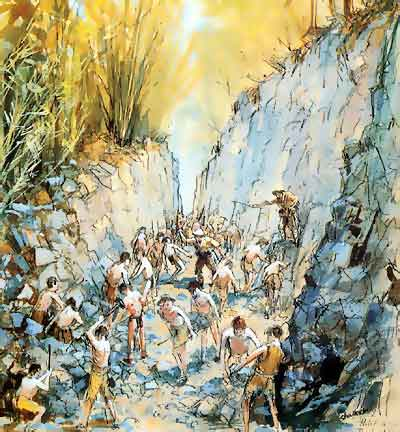Based on the image, please respond to the question with as much detail as possible:
What are the laborers doing in the painting?

According to the caption, the laborers are engaged in hard work, using tools to break rocks or transport materials, which suggests that they are involved in some kind of construction or excavation activity.